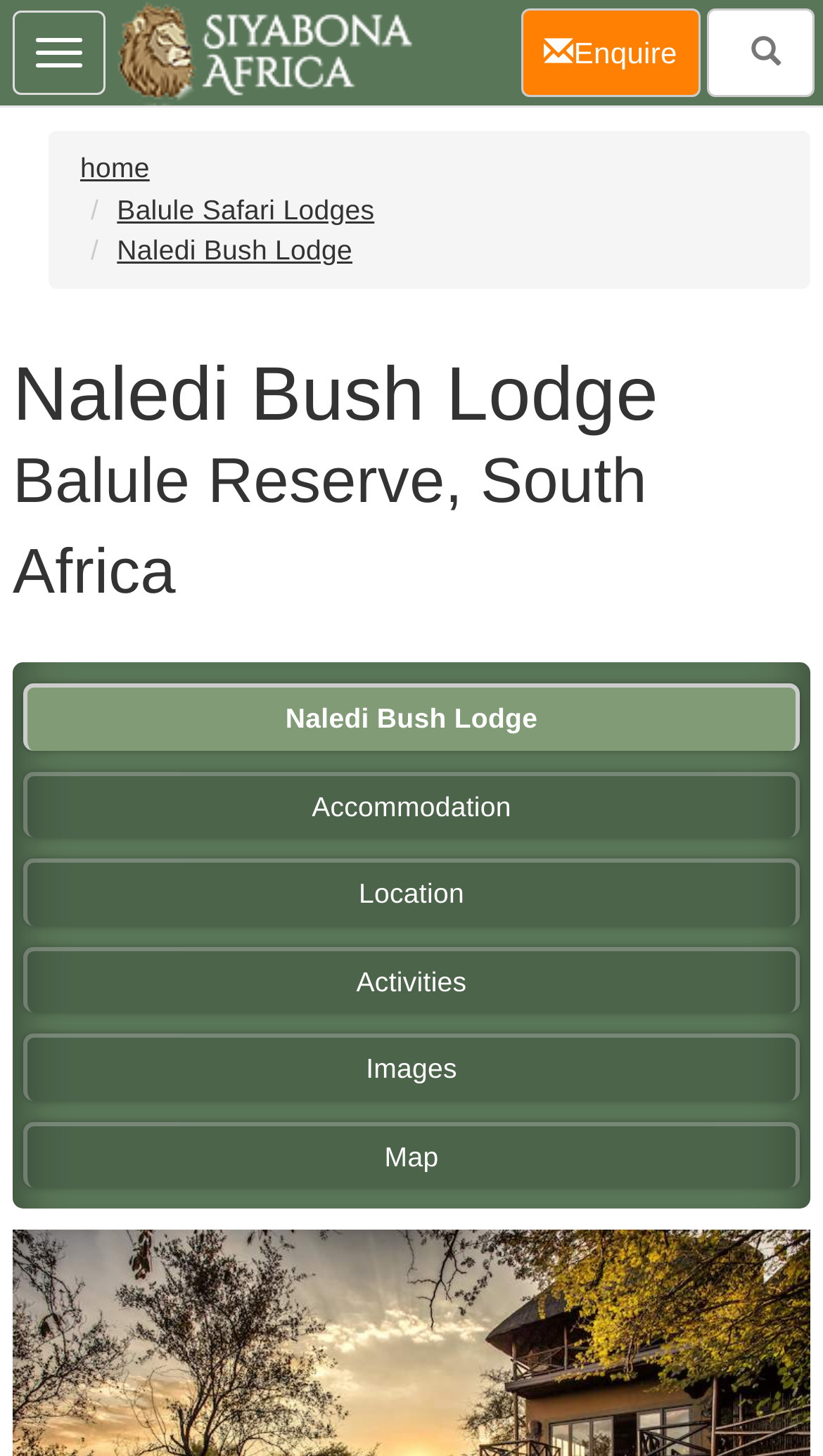Please find the bounding box coordinates of the section that needs to be clicked to achieve this instruction: "view Naledi Bush Lodge information".

[0.142, 0.161, 0.428, 0.183]